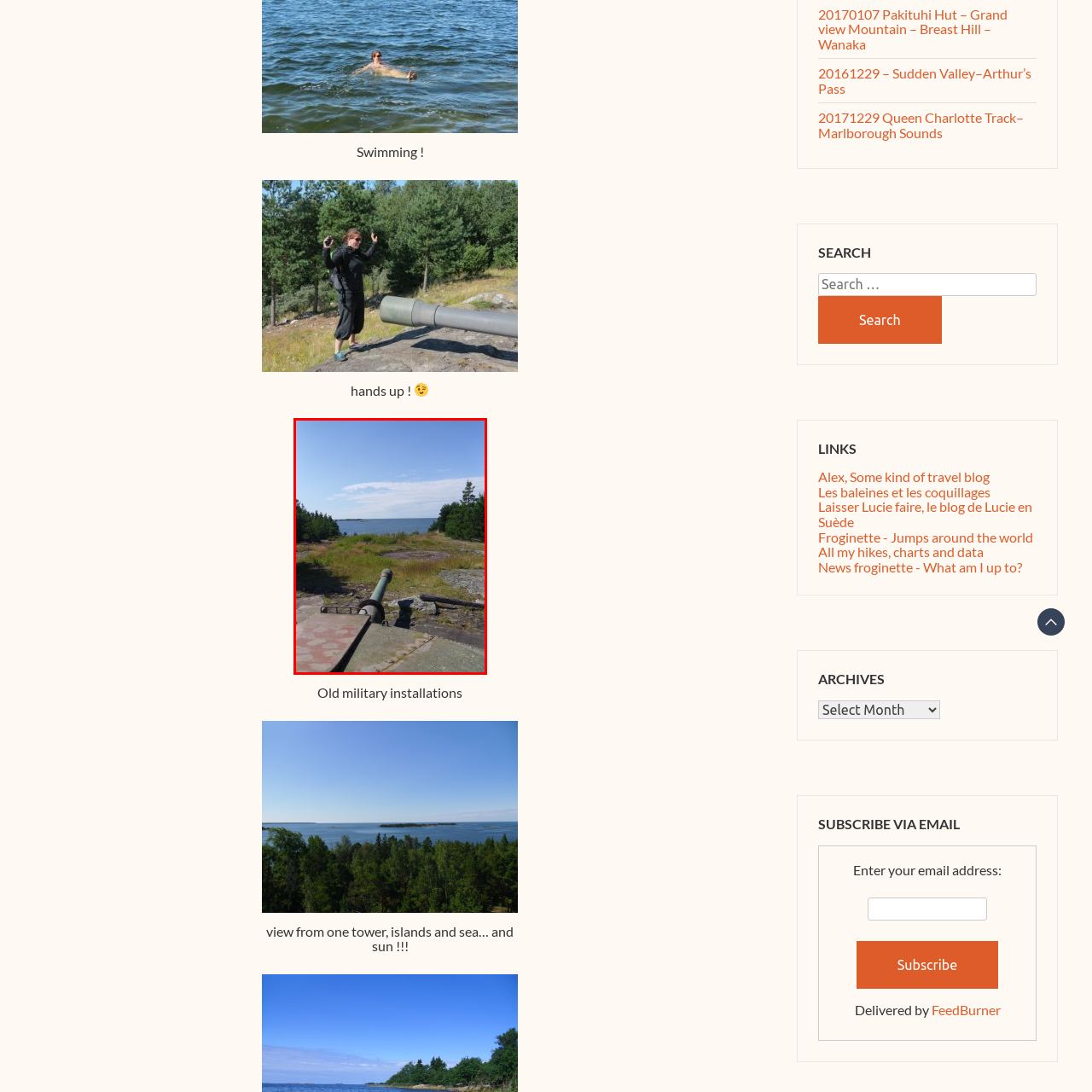Observe the image within the red boundary, What is the color of the sea in the background? Respond with a one-word or short phrase answer.

Calm blue